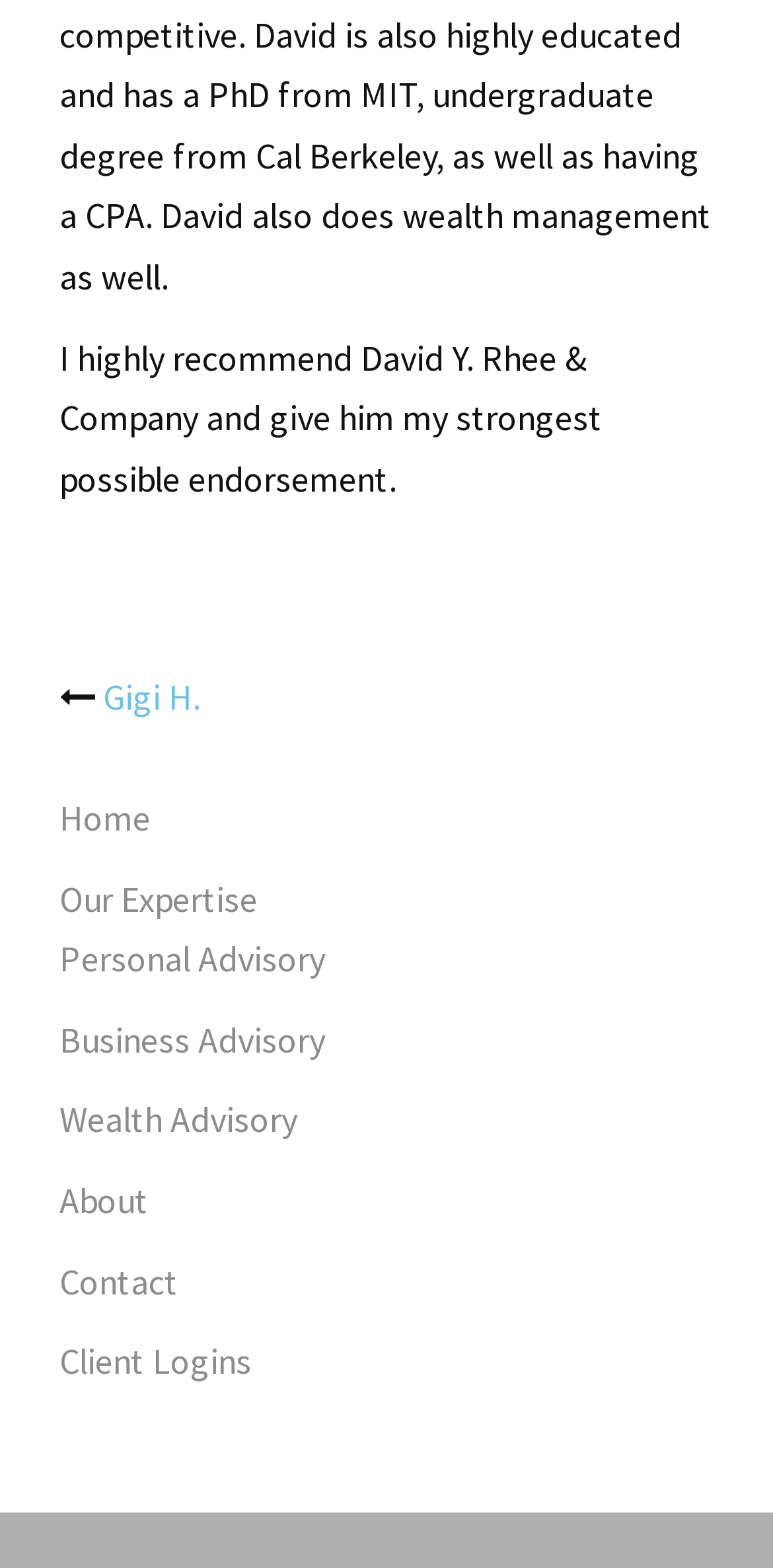Indicate the bounding box coordinates of the element that needs to be clicked to satisfy the following instruction: "login to 'Client Logins'". The coordinates should be four float numbers between 0 and 1, i.e., [left, top, right, bottom].

[0.077, 0.854, 0.326, 0.883]